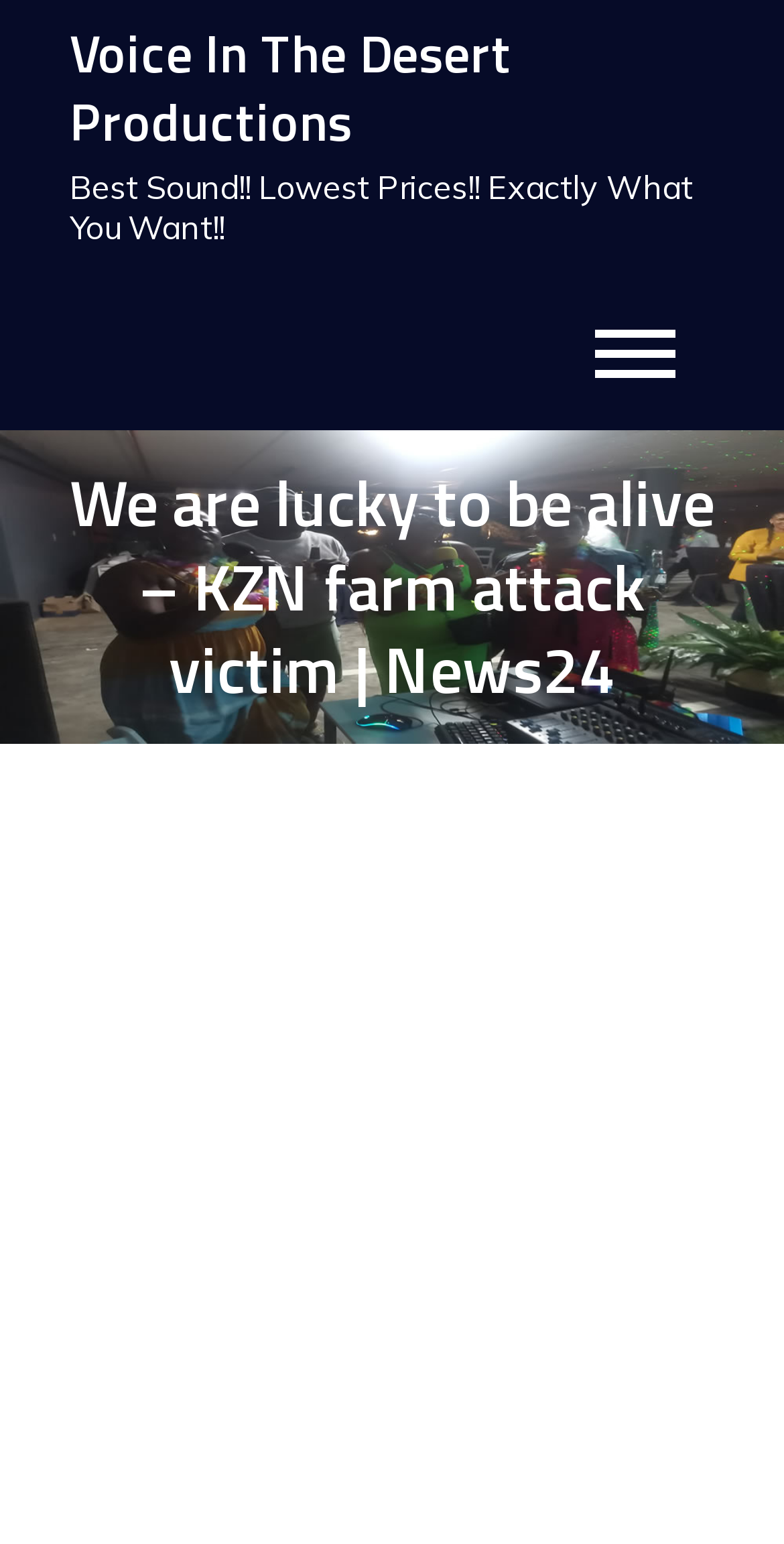What was stolen from the couple?
Please ensure your answer is as detailed and informative as possible.

I found the answer by reading the article content, which states that 'The men... stole valuables and firearms'.